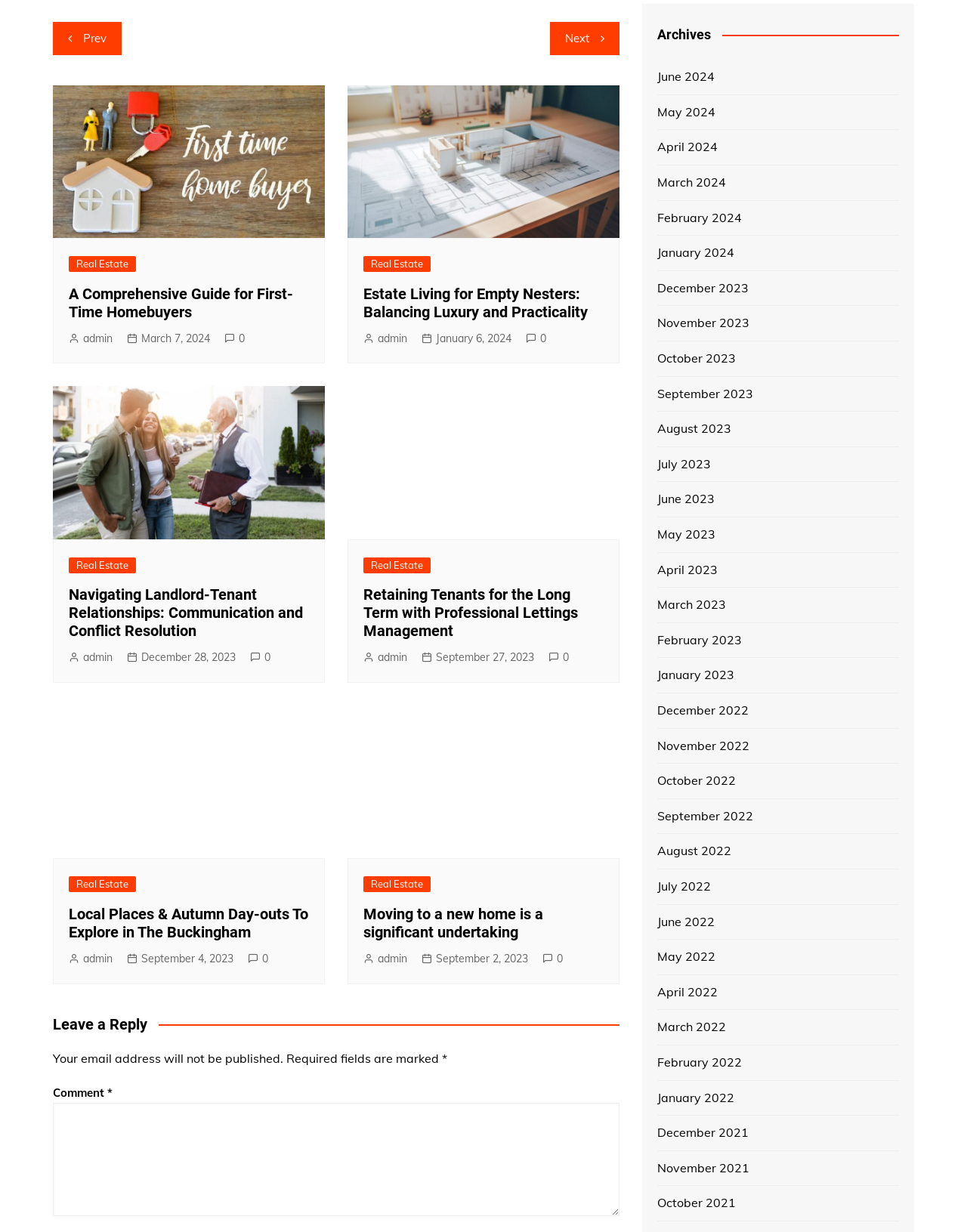Please respond to the question with a concise word or phrase:
What is the purpose of the textbox at the bottom of the webpage?

Leave a comment